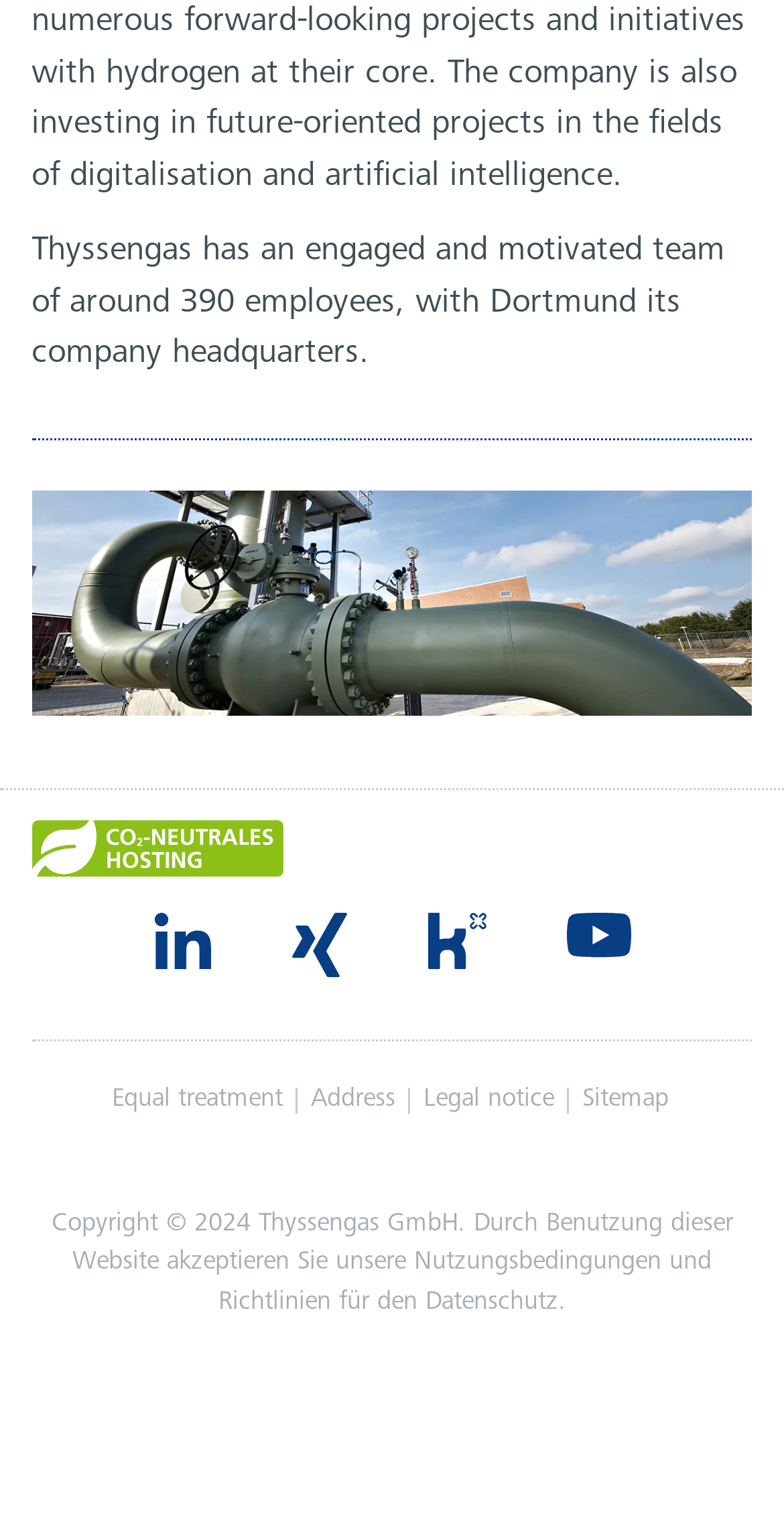Can you give a detailed response to the following question using the information from the image? What social media platforms does Thyssengas have a presence on?

The answer can be found in the links and images in the figures with the texts 'Thyssengas als Arbeitgeber bei kununu', 'Thyssengas bei Xing', and 'Thyssengas bei YouTube'.